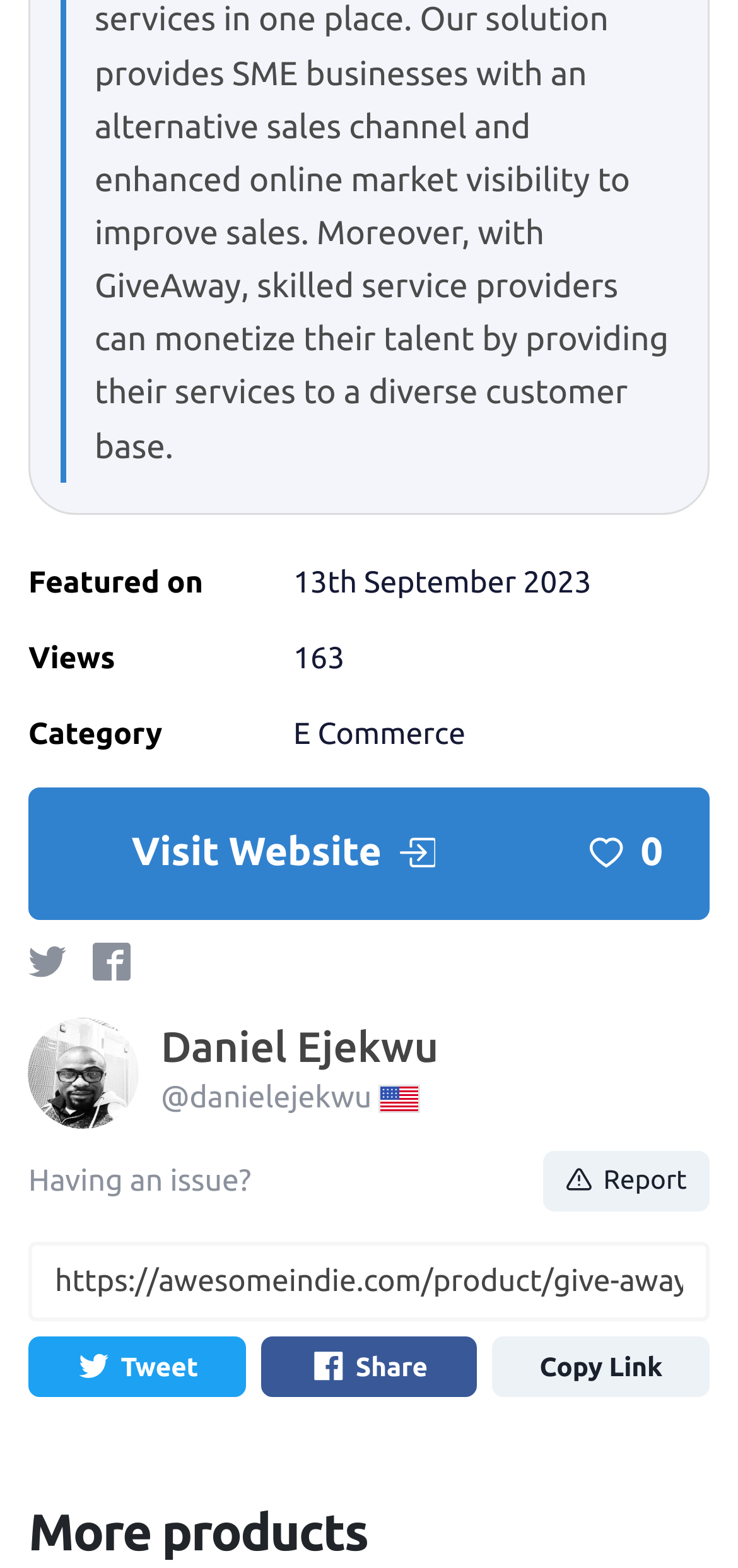What is the category of the product?
Using the image, elaborate on the answer with as much detail as possible.

I determined the category of the product by looking at the description list detail element with the text 'E Commerce' which is associated with the term 'Category'.